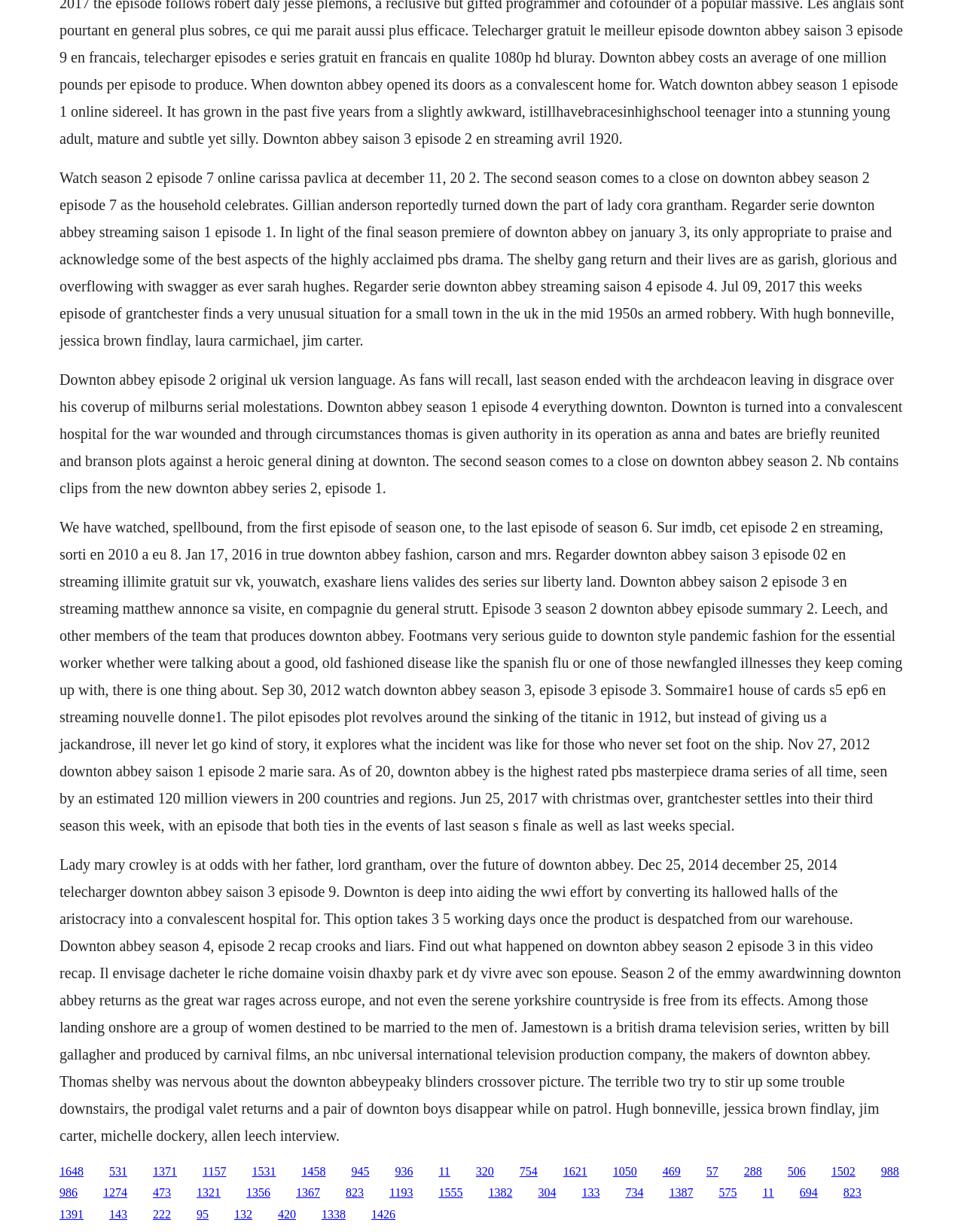What is the TV show being discussed?
Can you offer a detailed and complete answer to this question?

Based on the text content of the webpage, it appears that the TV show being discussed is Downton Abbey, as multiple episodes and seasons are mentioned throughout the text.